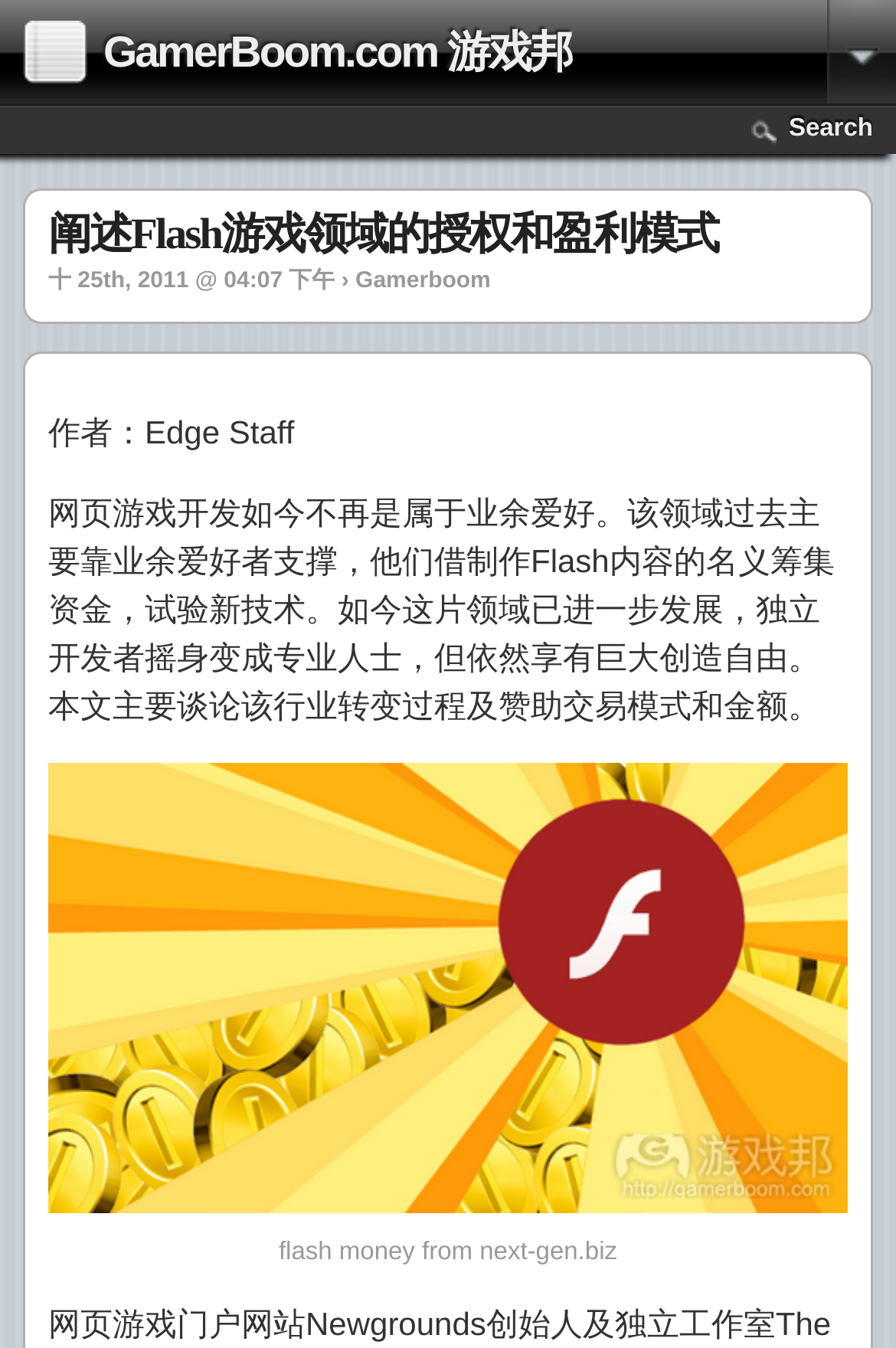With reference to the image, please provide a detailed answer to the following question: What is the main topic of the article?

I inferred the main topic by reading the static text element that describes the article's content, which mentions Flash game development and its evolution from a hobby to a professional field.